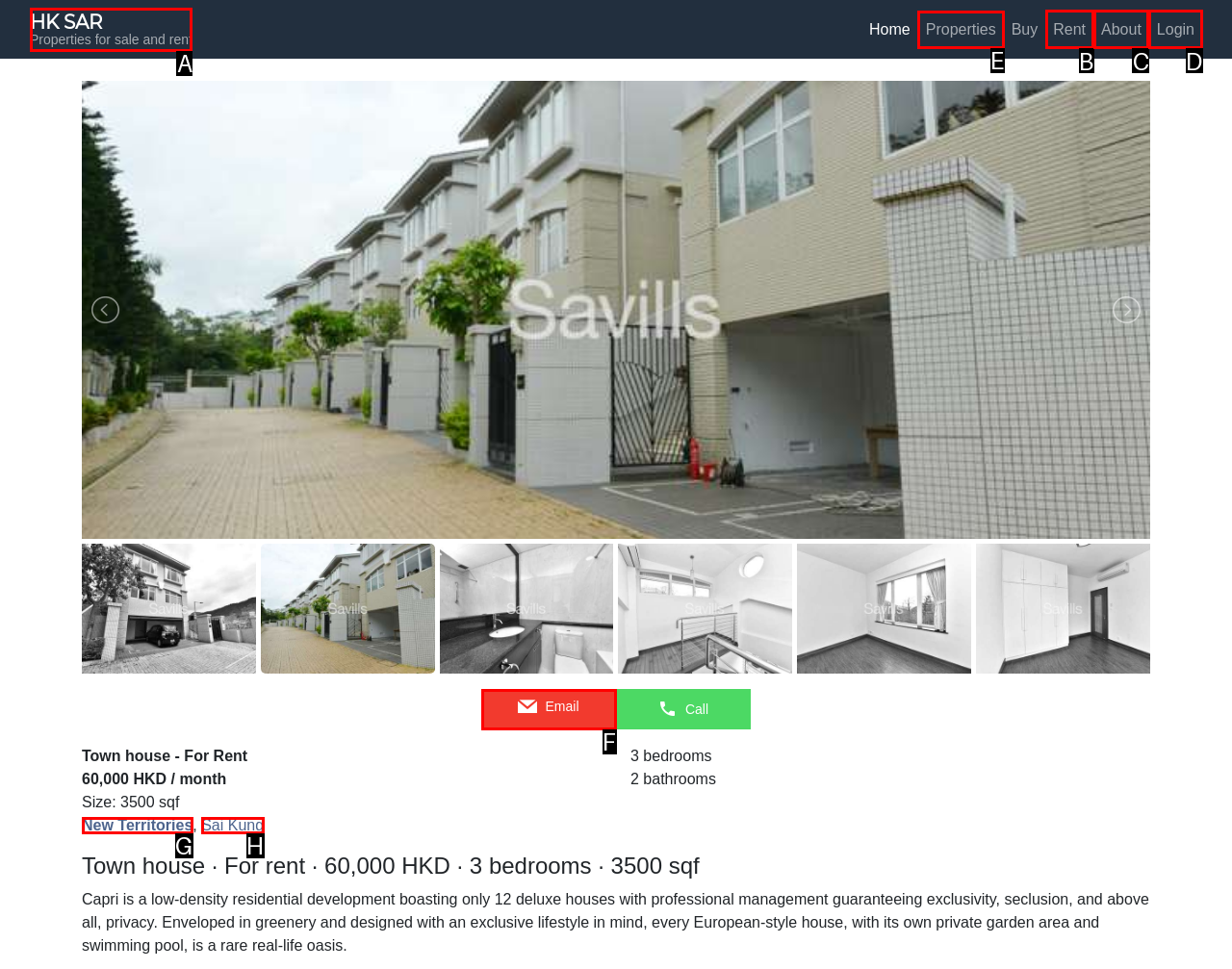Identify the HTML element that should be clicked to accomplish the task: View properties
Provide the option's letter from the given choices.

E